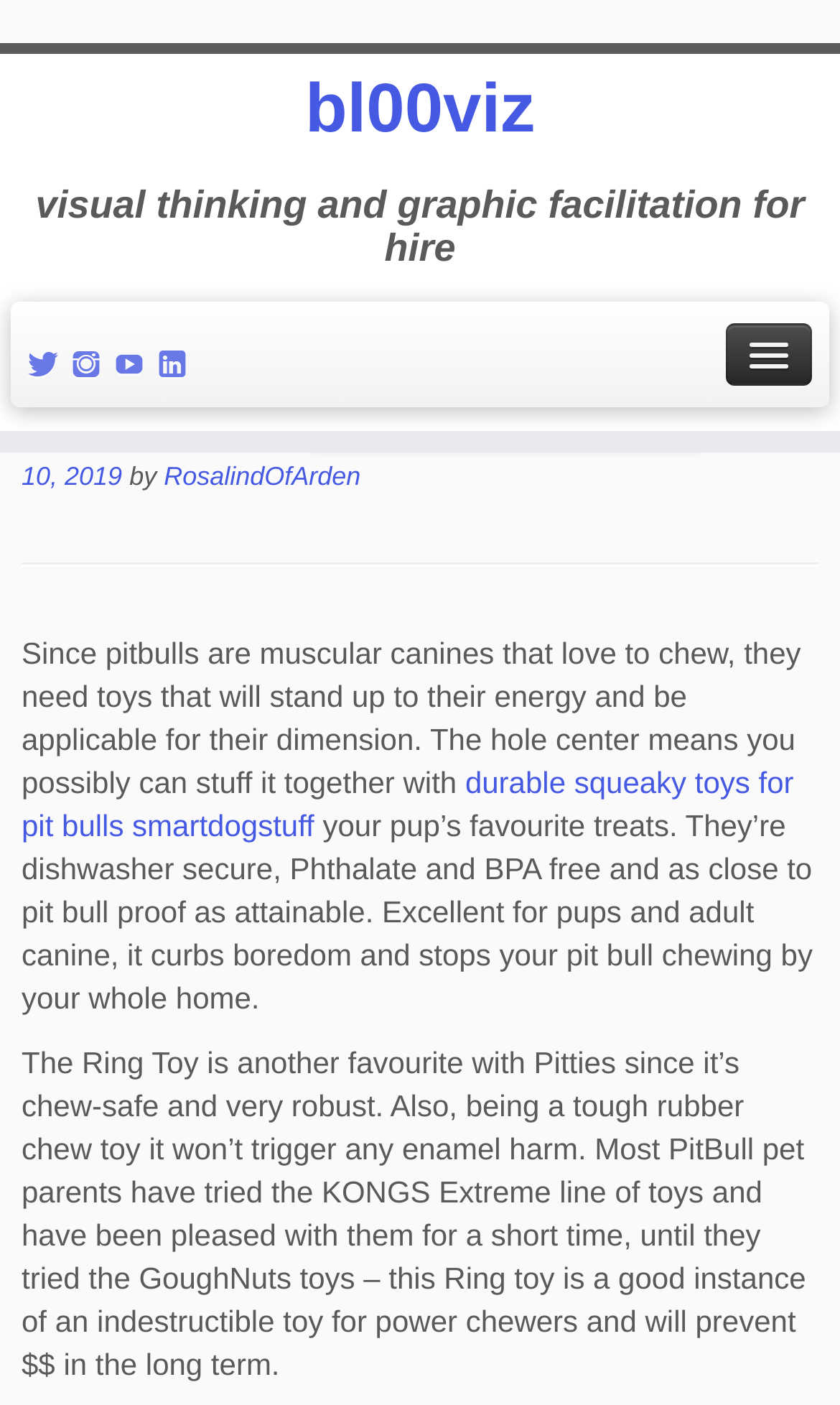Elaborate on the different components and information displayed on the webpage.

The webpage is about durable toys for pit bulls, with a focus on indestructible dog toys. At the top, there is a heading with the website's name "bl00viz" and a subtitle "visual thinking and graphic facilitation for hire". Below this, there are four social media links represented by icons. 

To the right of the social media links, there is a button with no text. Above this button, there is a navigation menu with links to "Home" and "Indestructible Dog Toys For Pit Bulls", separated by a "»" symbol. 

The main content of the webpage is a blog post titled "Durable Toys For Pit Bulls Shortcuts – The Easy Way". The post has a heading with the same title, followed by a brief introduction to the topic of durable toys for pit bulls. The introduction explains that pit bulls need toys that can withstand their energy and are suitable for their size. 

Below the introduction, there are several paragraphs of text discussing different types of durable toys for pit bulls, including squeaky toys and rubber chew toys. The text also mentions the benefits of these toys, such as curbing boredom and preventing destruction of household items. 

Throughout the post, there are links to other relevant articles, including "Indestructible Dog Toys For Pit Bulls" and "durable squeaky toys for pit bulls smartdogstuff". The post also includes information about the author, "RosalindOfArden", and the date of publication, "April 10, 2019".